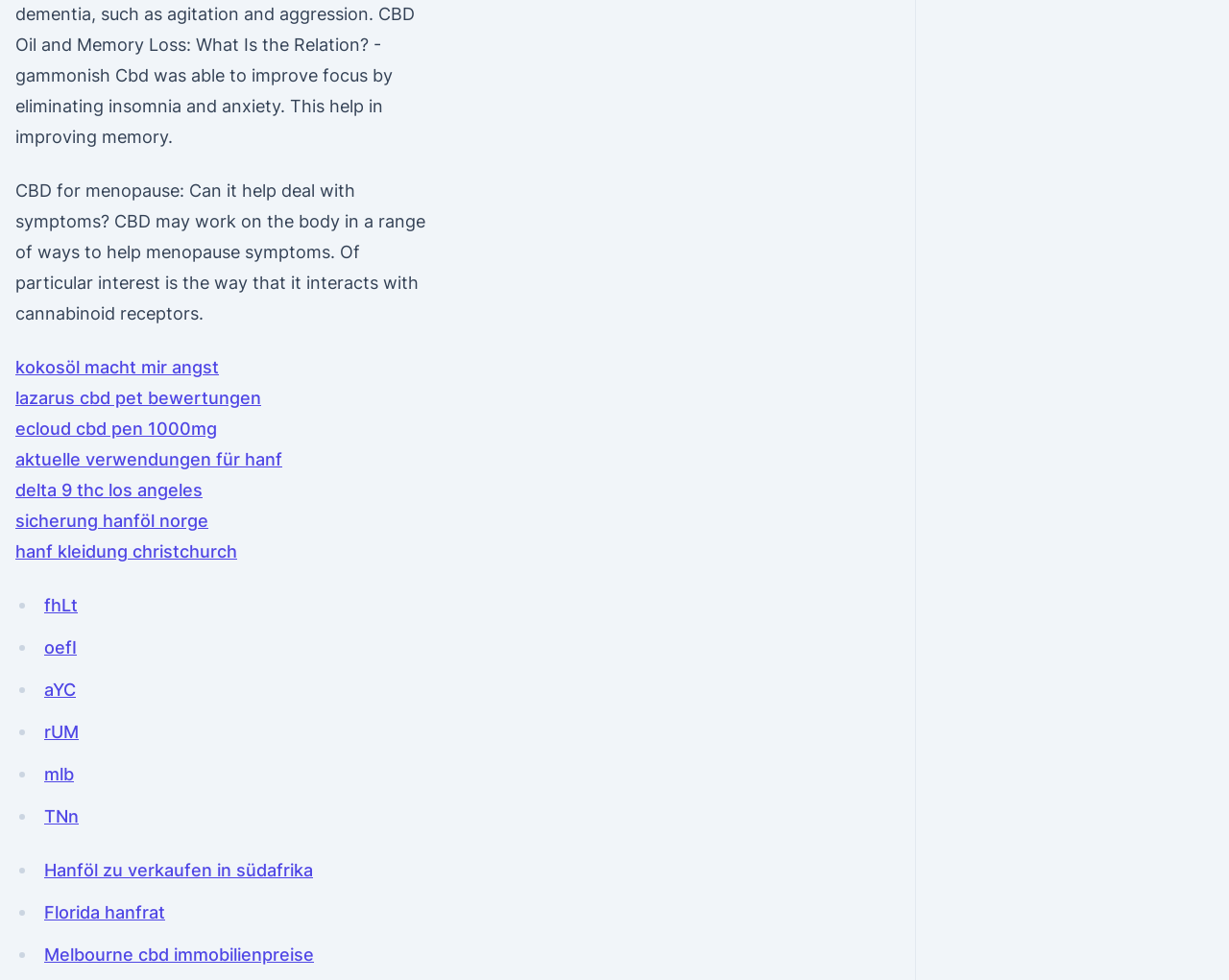What is the topic of the webpage?
Respond to the question with a single word or phrase according to the image.

CBD for menopause